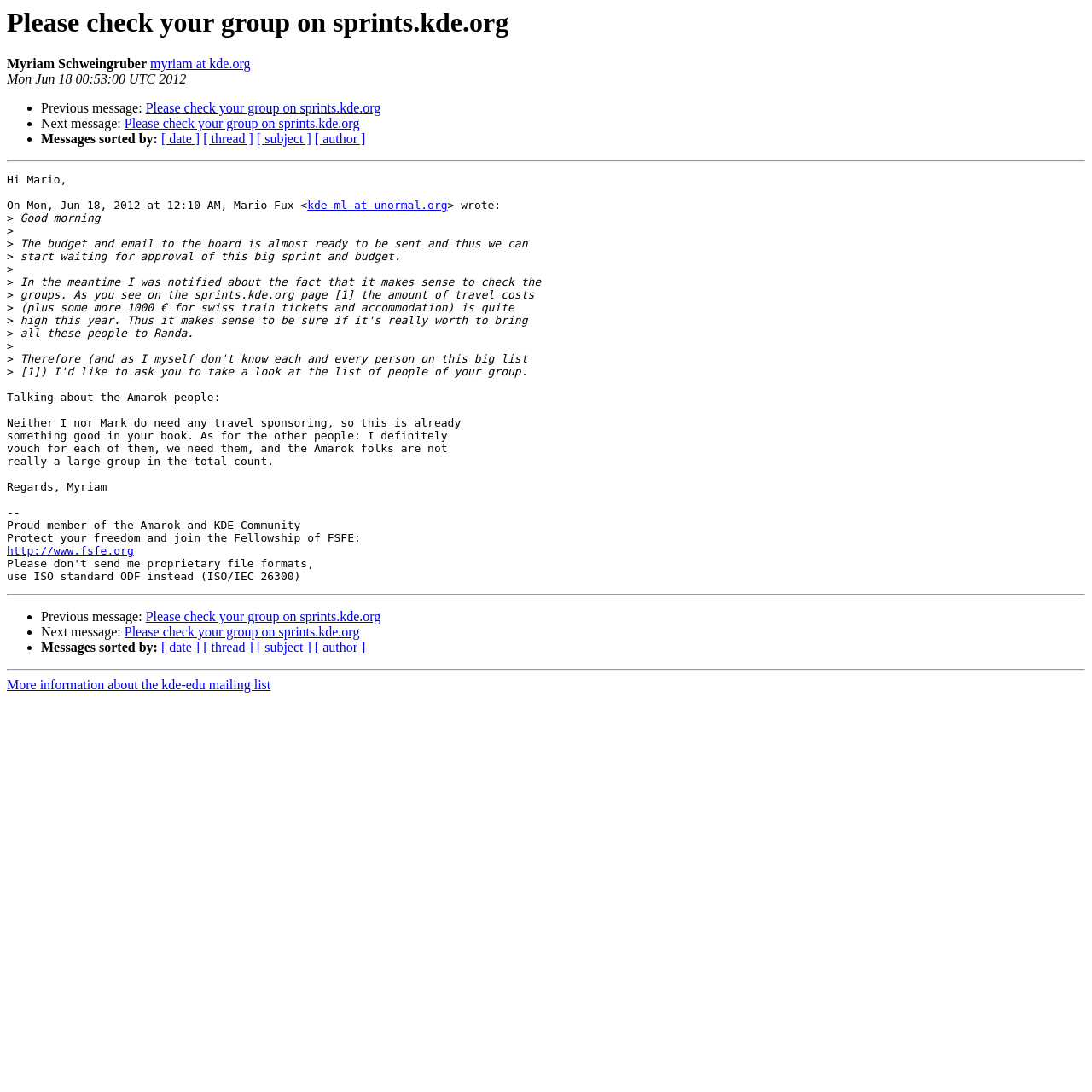Locate and generate the text content of the webpage's heading.

Please check your group on sprints.kde.org